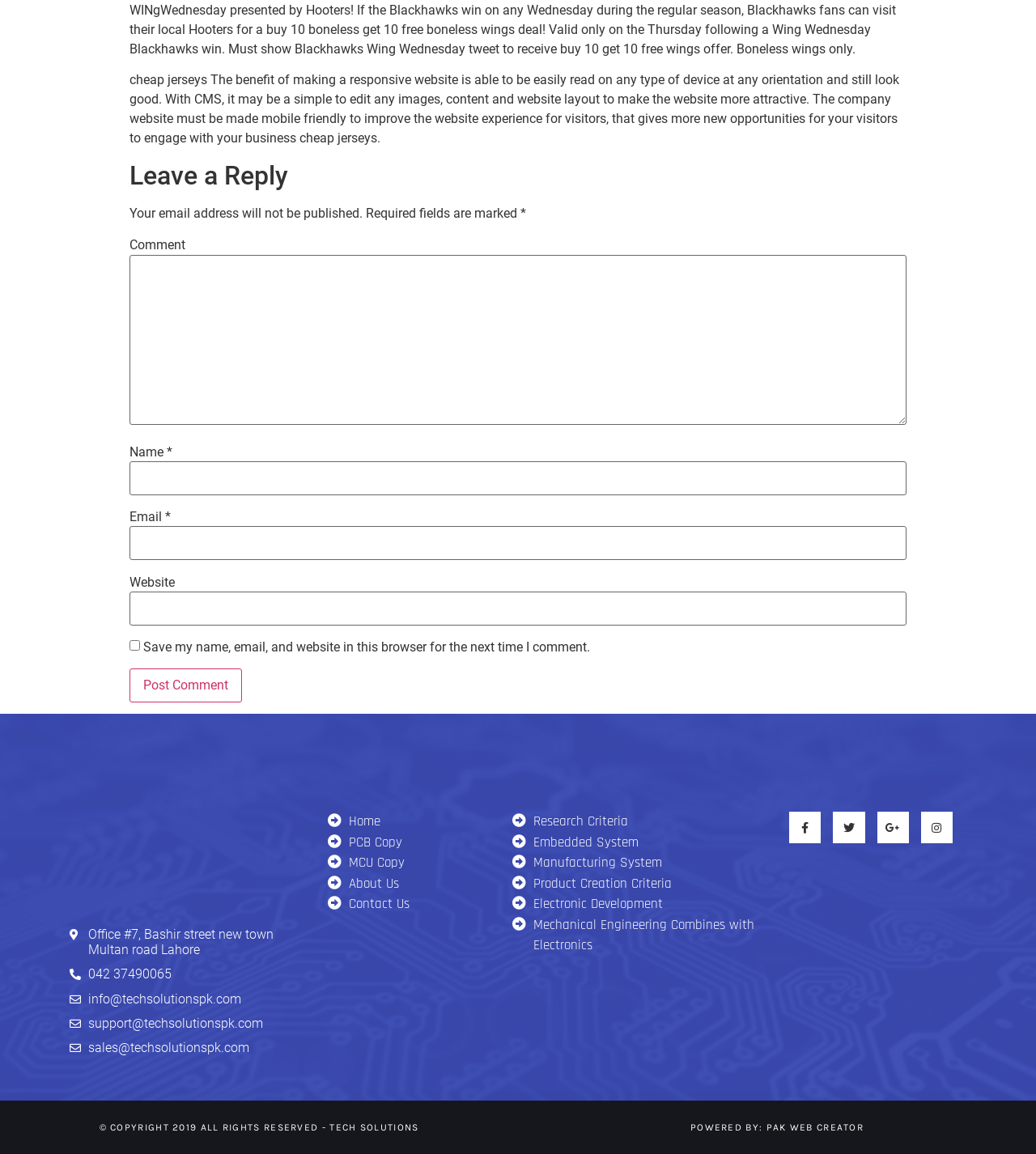Using the information in the image, give a detailed answer to the following question: What is the company's email address for sales?

The company's email address for sales is mentioned in the StaticText element with the text 'sales@techsolutionspk.com', which is located at the bottom of the webpage.